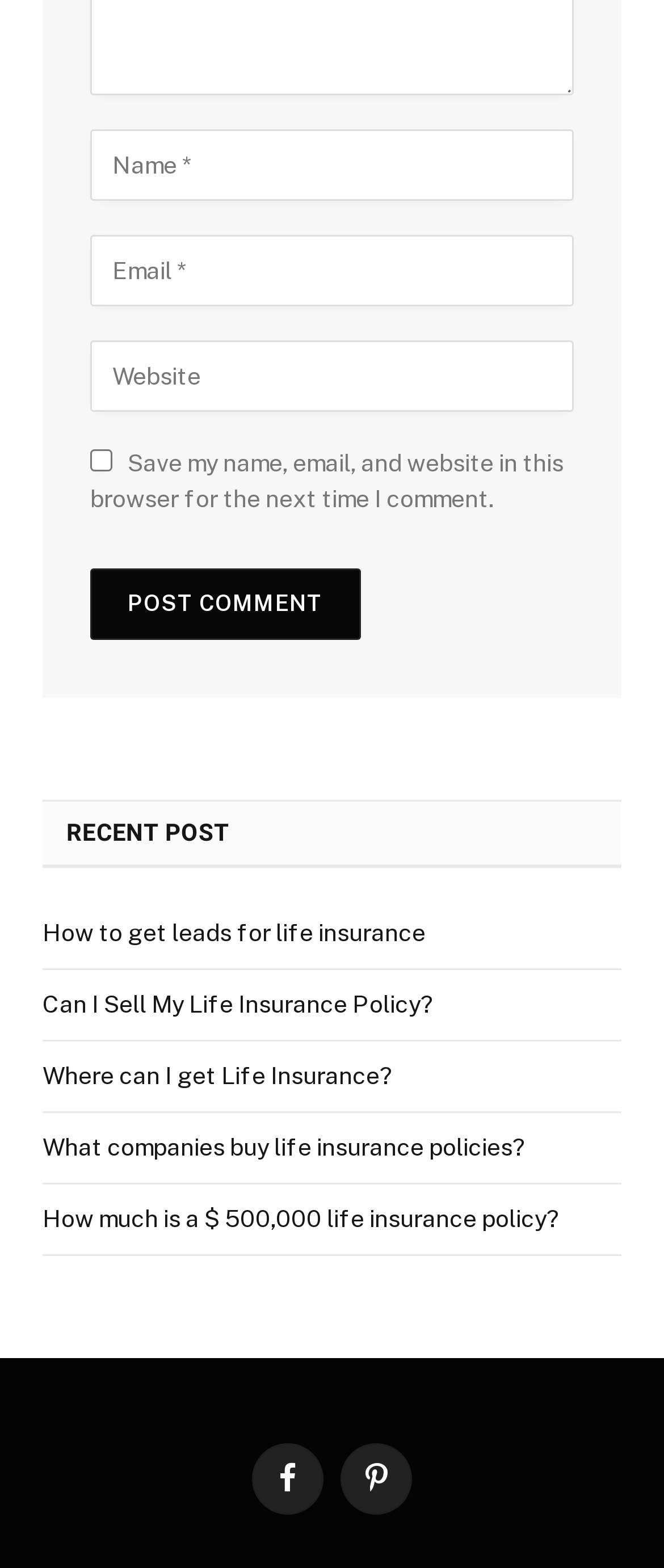Provide the bounding box coordinates of the UI element that matches the description: "name="author" placeholder="Name *"".

[0.136, 0.082, 0.864, 0.128]